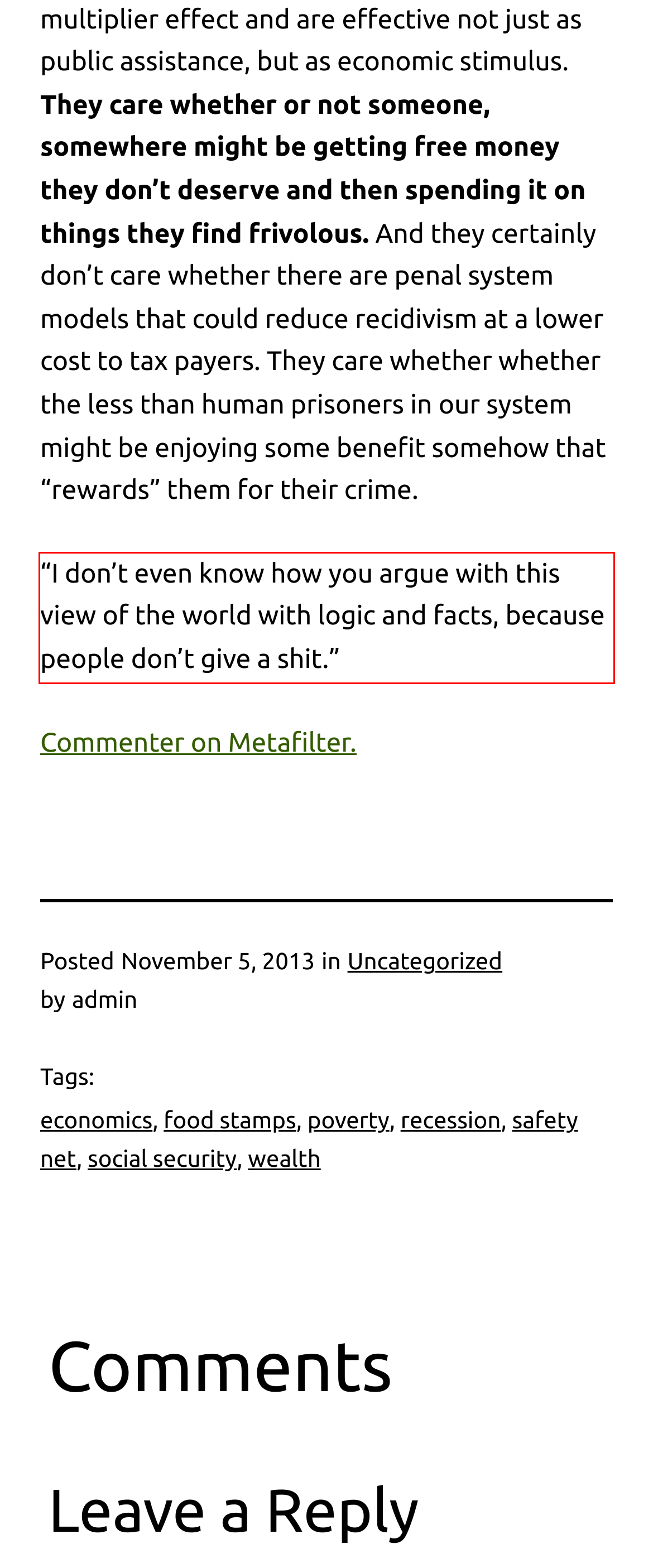Within the screenshot of a webpage, identify the red bounding box and perform OCR to capture the text content it contains.

“I don’t even know how you argue with this view of the world with logic and facts, because people don’t give a shit.”